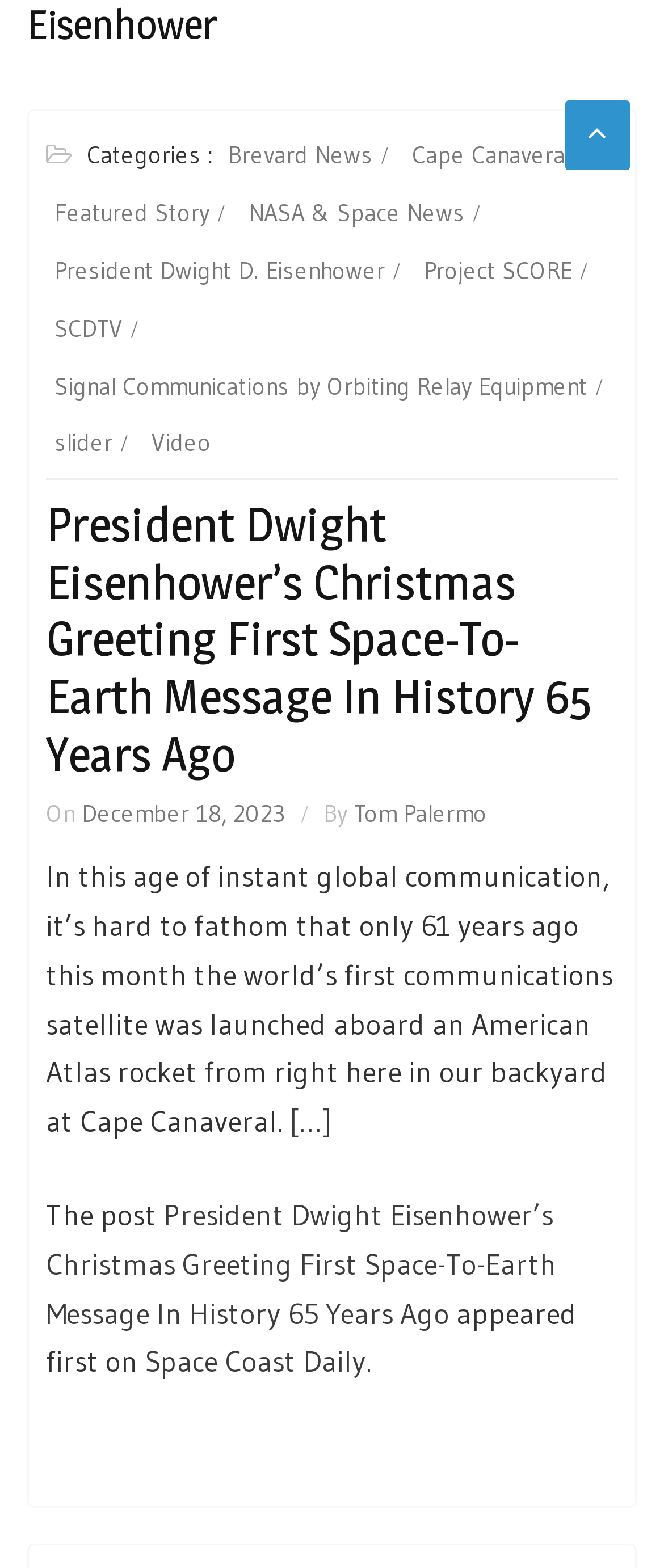Determine the bounding box coordinates for the UI element described. Format the coordinates as (top-left x, top-left y, bottom-right x, bottom-right y) and ensure all values are between 0 and 1. Element description: December 18, 2023

[0.123, 0.509, 0.428, 0.529]